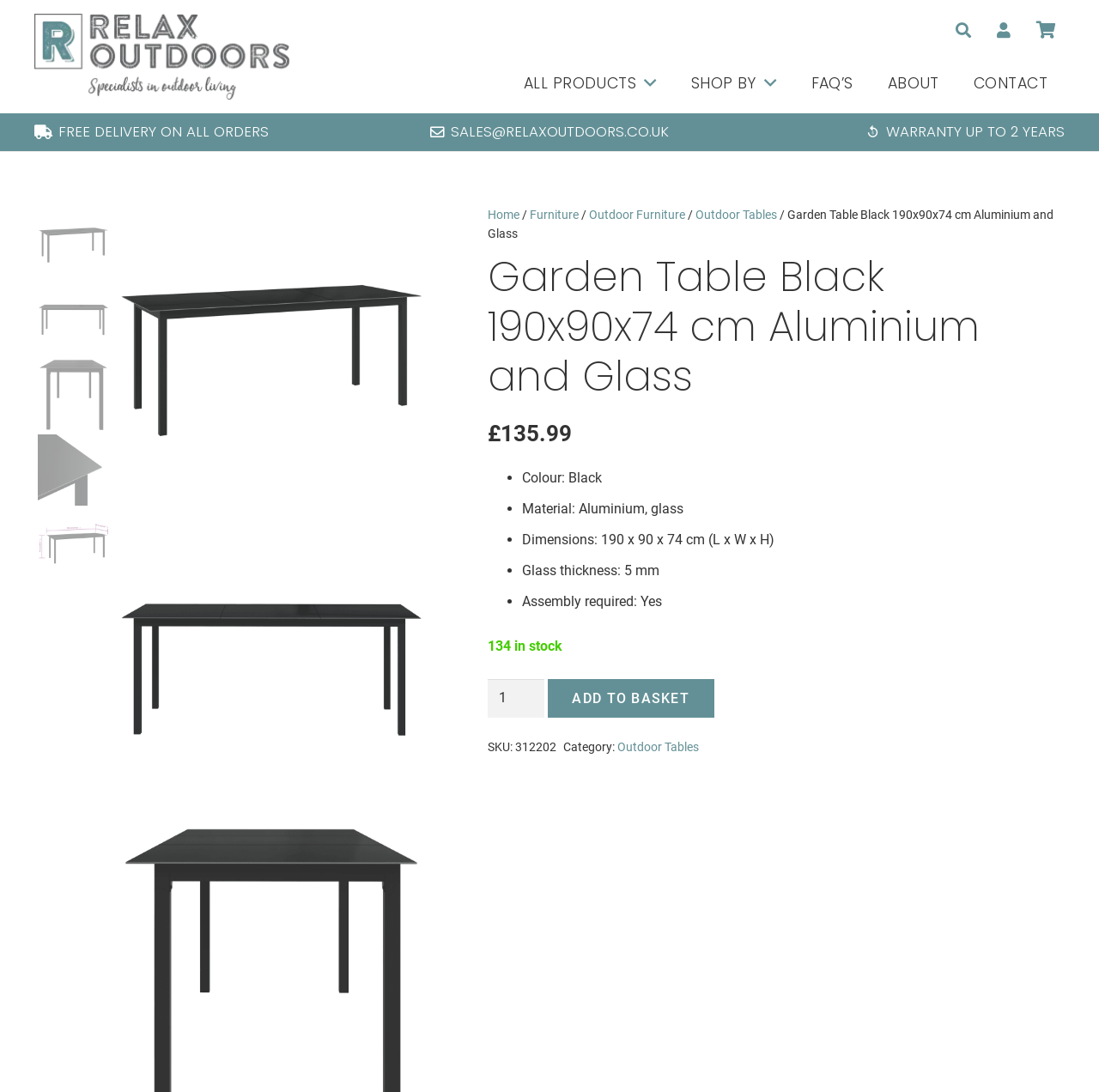Could you provide the bounding box coordinates for the portion of the screen to click to complete this instruction: "View all products"?

[0.461, 0.056, 0.613, 0.096]